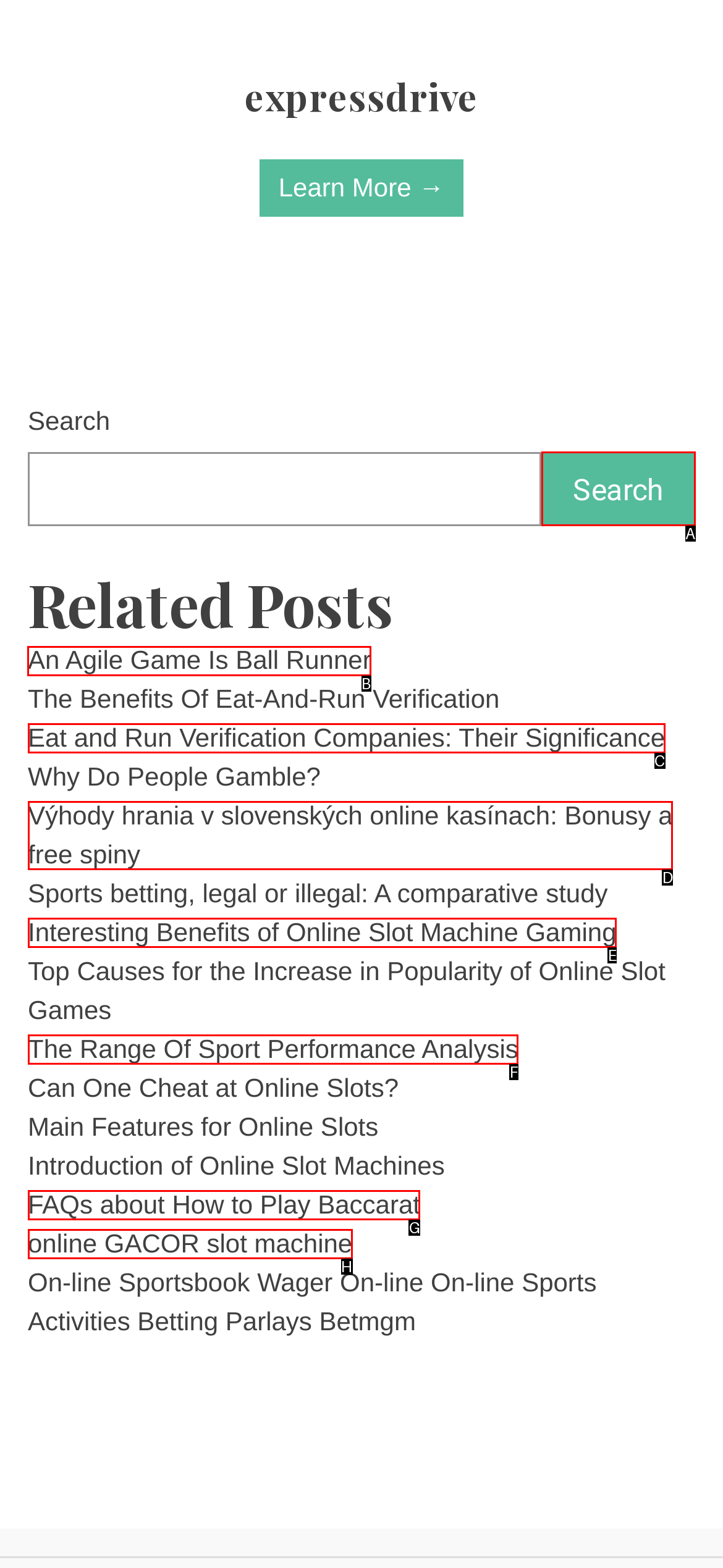To achieve the task: view related post 'An Agile Game Is Ball Runner', indicate the letter of the correct choice from the provided options.

B